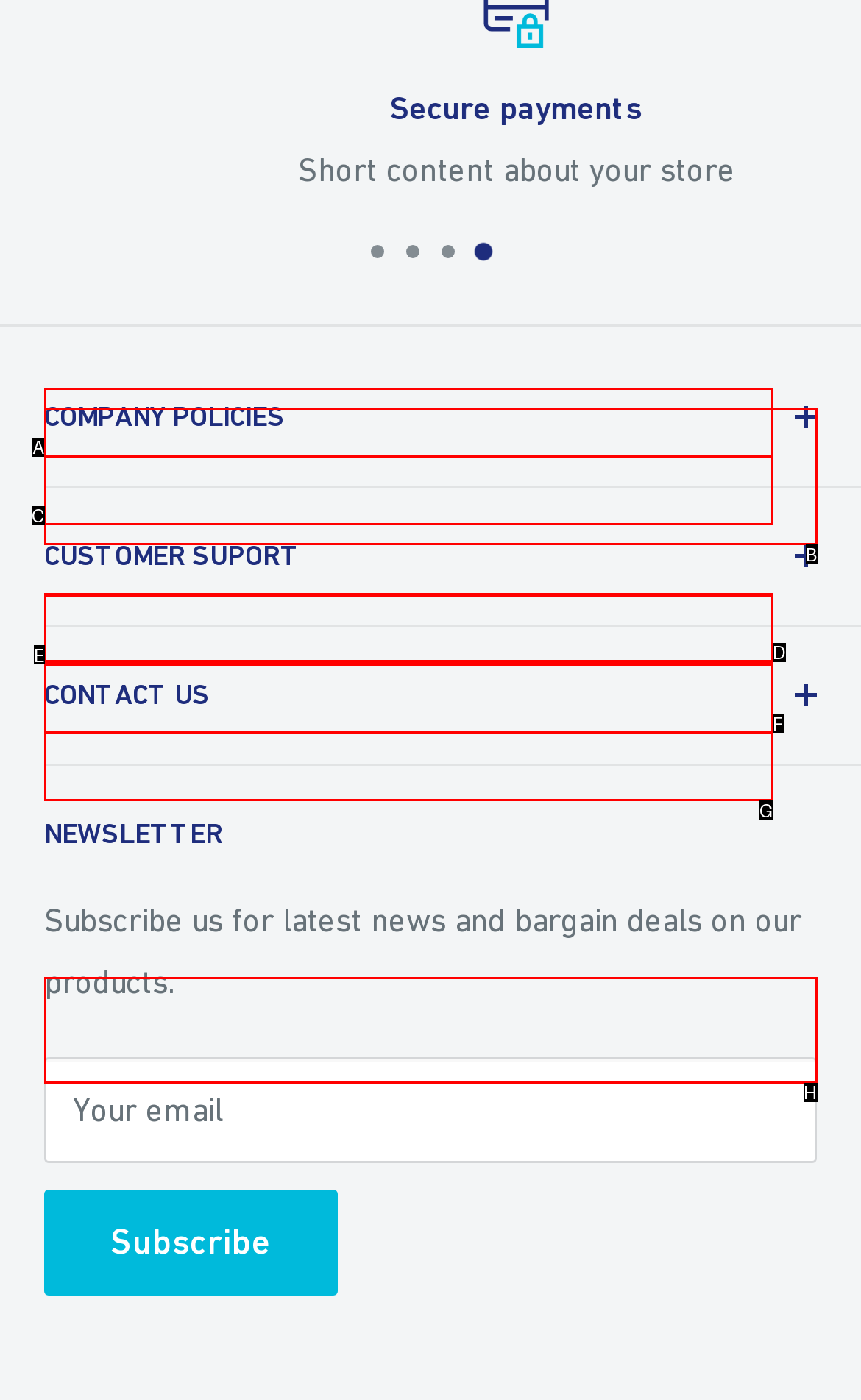Determine the HTML element that best aligns with the description: Health & Fitness
Answer with the appropriate letter from the listed options.

None